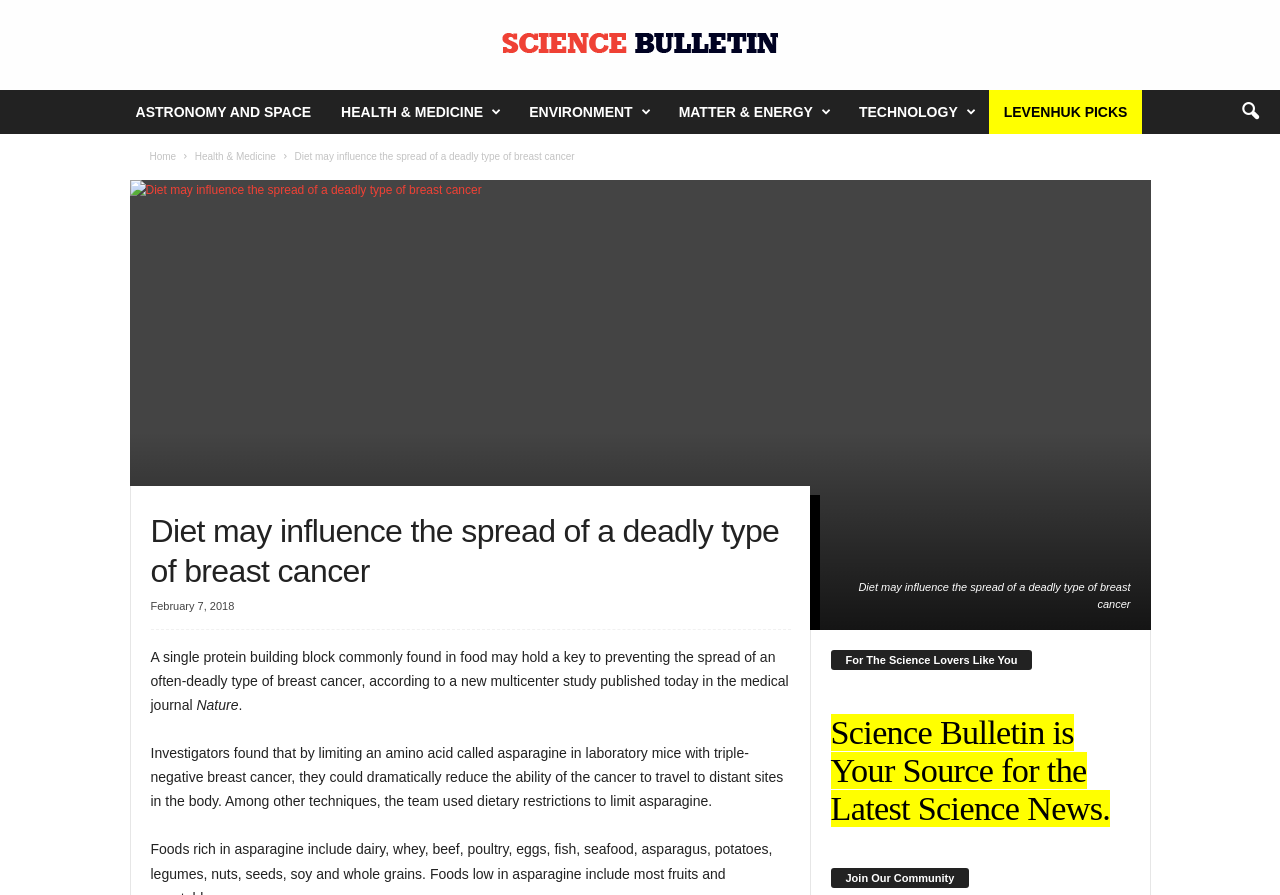Answer the question below using just one word or a short phrase: 
What type of cancer is mentioned in the article?

Breast cancer